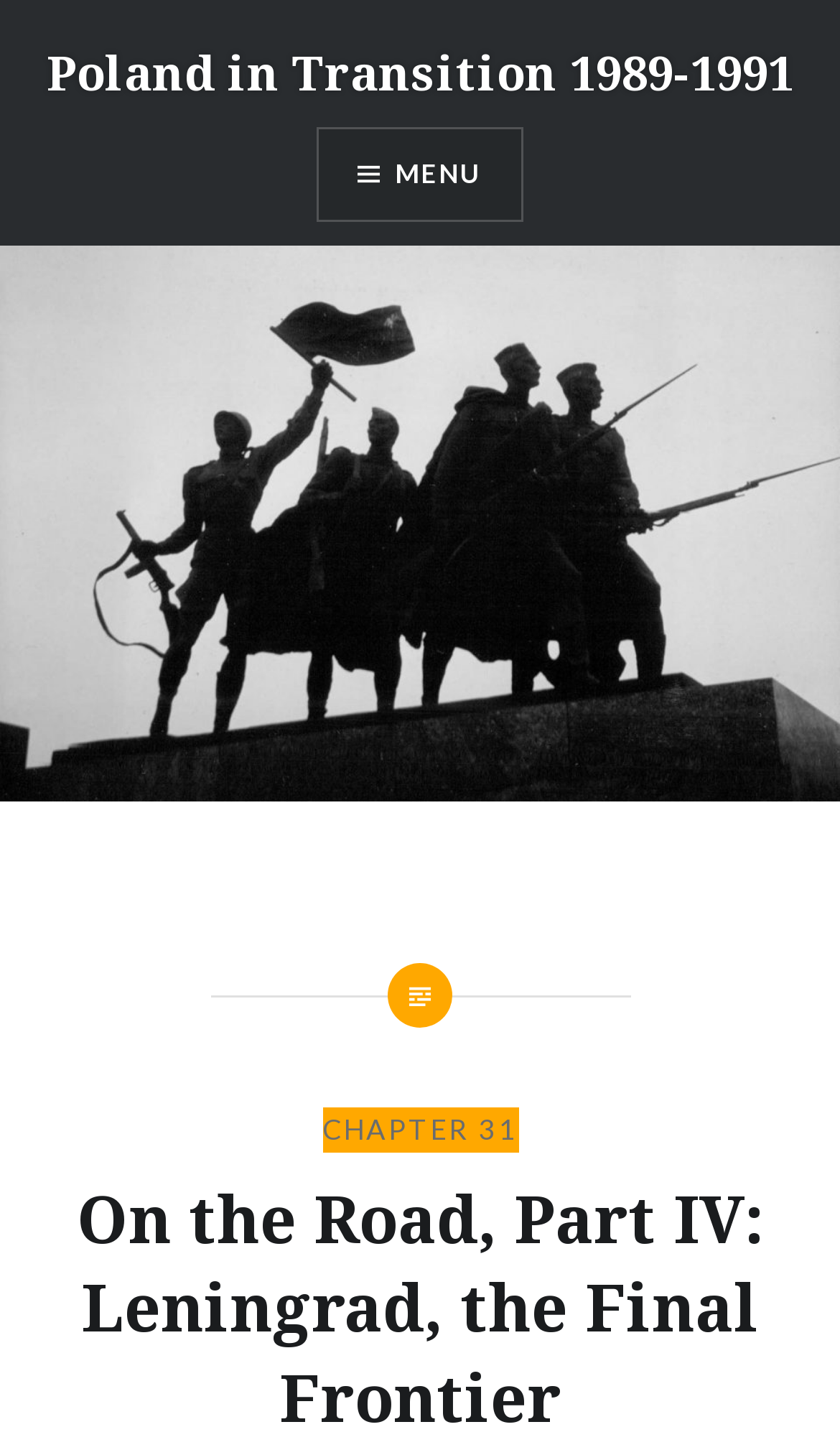Using the given element description, provide the bounding box coordinates (top-left x, top-left y, bottom-right x, bottom-right y) for the corresponding UI element in the screenshot: Poland in Transition 1989-1991

[0.055, 0.027, 0.945, 0.071]